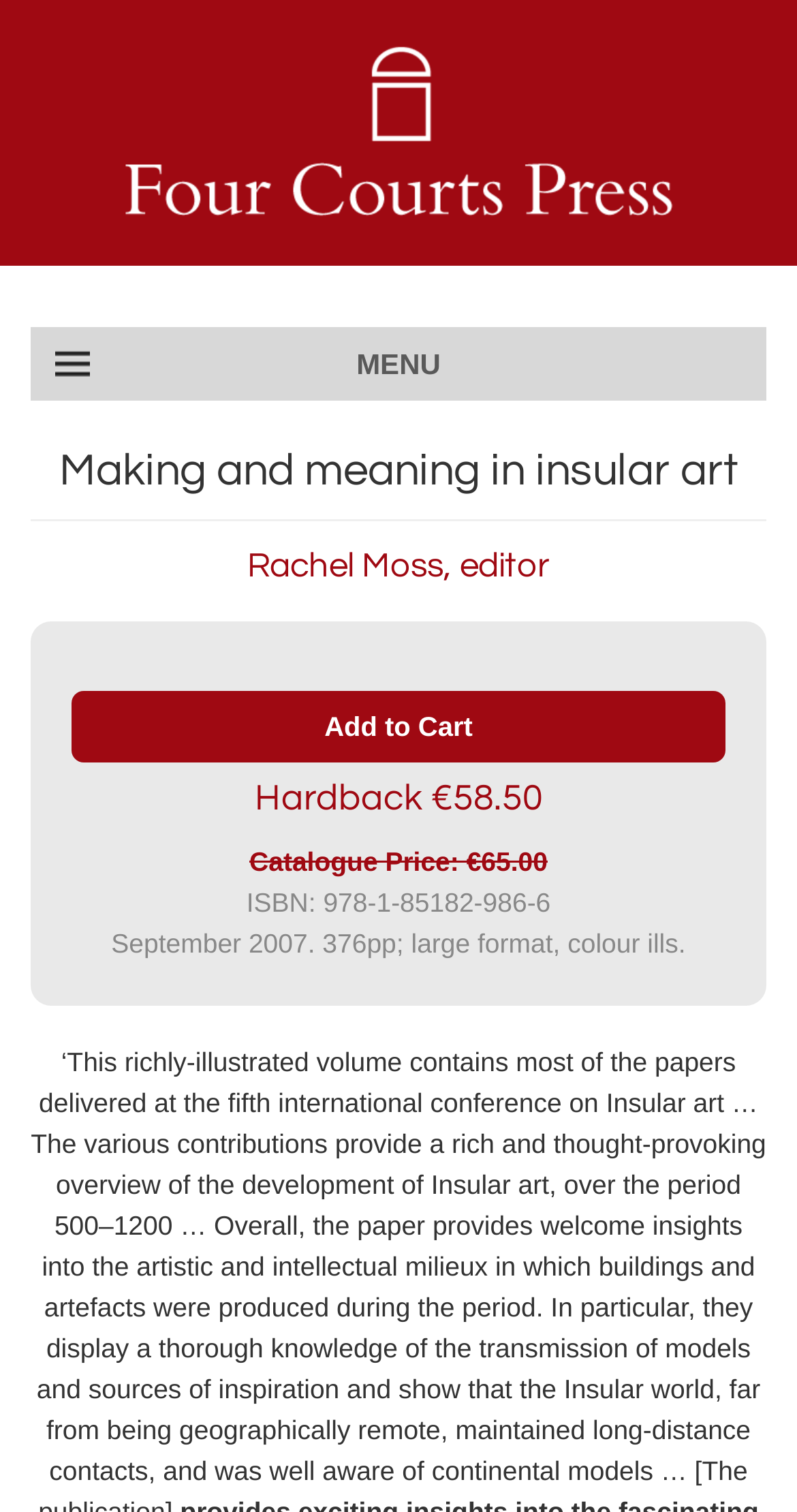Could you identify the text that serves as the heading for this webpage?

Making and meaning in insular art